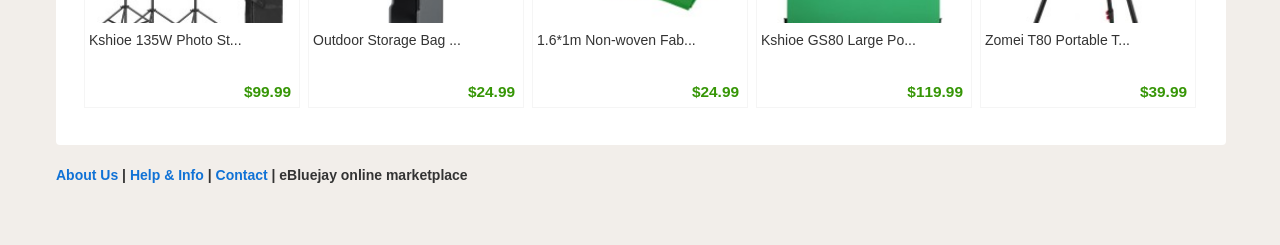Determine the bounding box coordinates for the area that needs to be clicked to fulfill this task: "Get help and information". The coordinates must be given as four float numbers between 0 and 1, i.e., [left, top, right, bottom].

[0.102, 0.682, 0.159, 0.747]